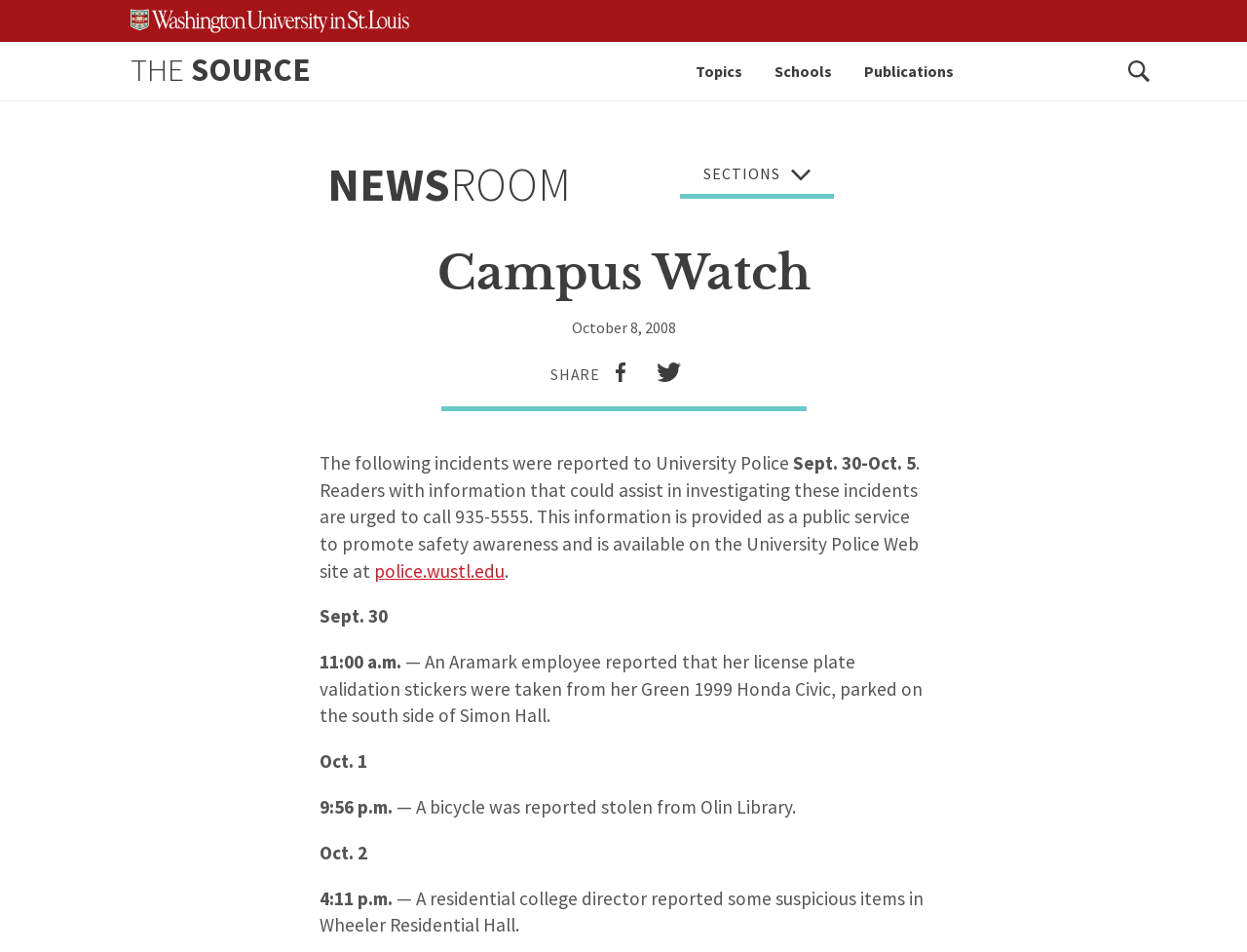What is the date range of the incidents reported?
Please respond to the question thoroughly and include all relevant details.

I found the answer by reading the text that says 'The following incidents were reported to University Police Sept. 30-Oct. 5.' This indicates that the incidents listed on the webpage occurred during this specific date range.